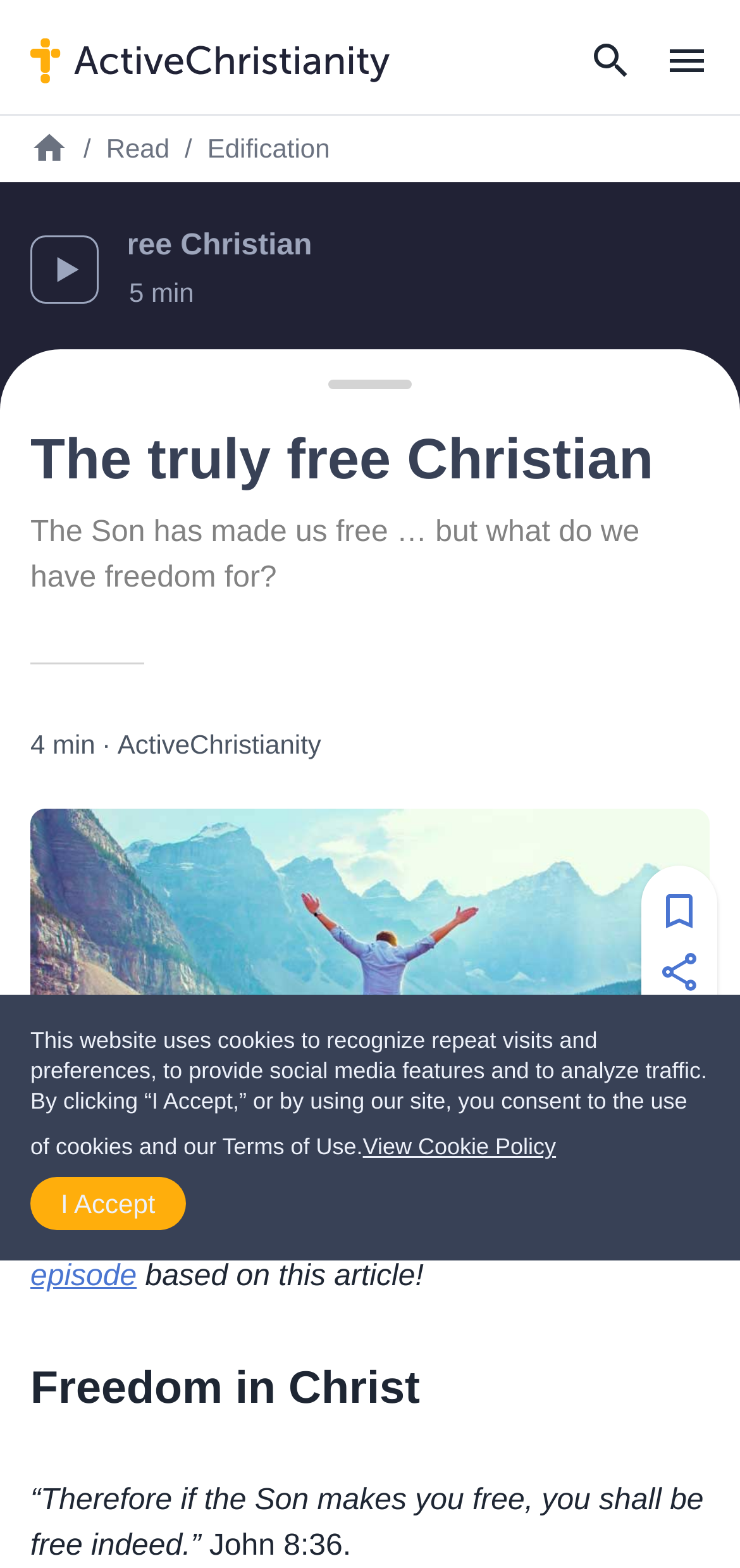What is the title of the first article?
Kindly answer the question with as much detail as you can.

The first article on the webpage has a heading 'The truly free Christian' and a description 'The Son has made us free … but what do we have freedom for?'.